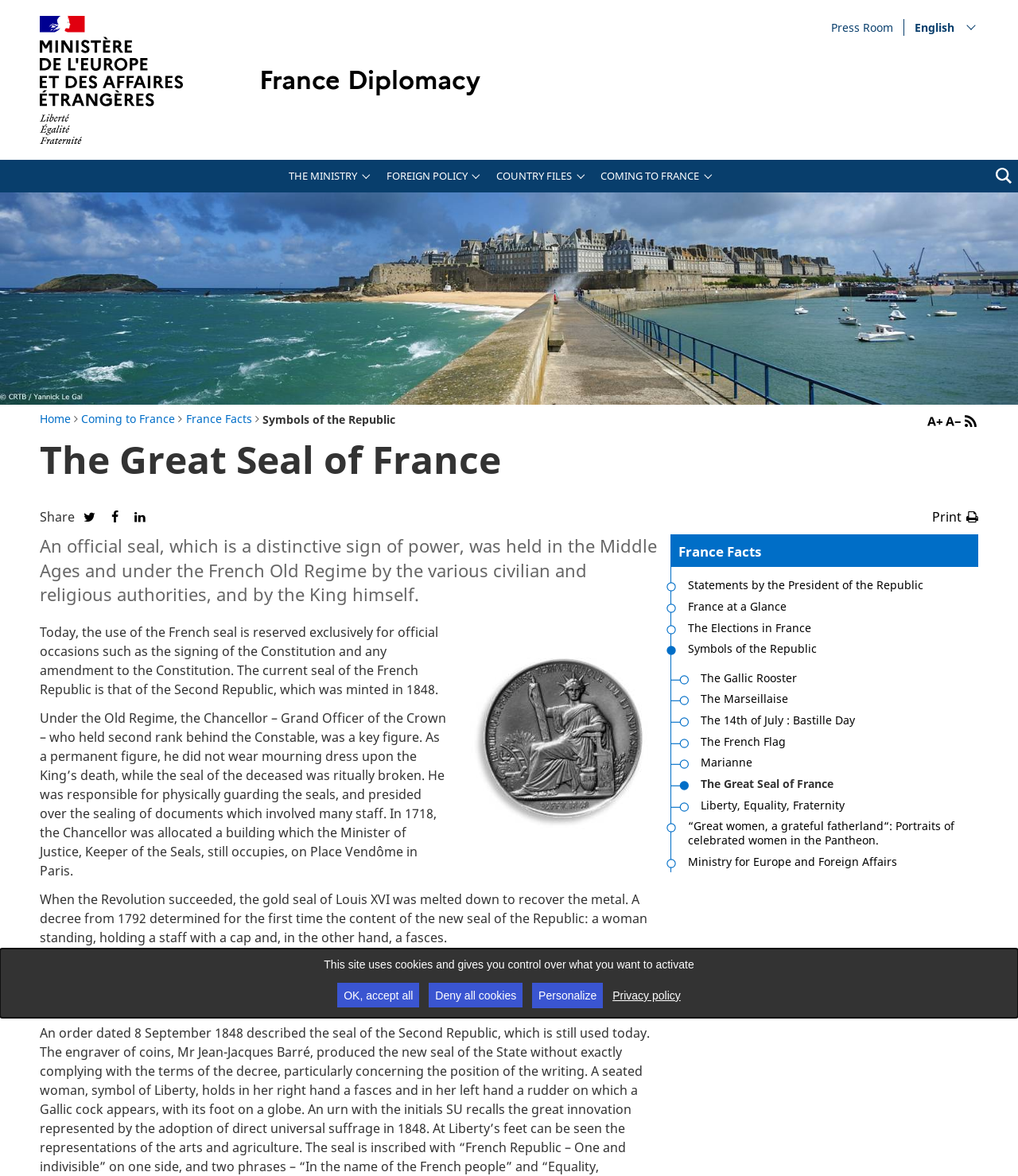Explain the webpage in detail.

The webpage is about the Great Seal of France, and it appears to be an official government website. At the top of the page, there is a notification bar with buttons to accept or deny cookies, as well as a link to a privacy policy. Below this, there are links to navigate to the main menu, main content, and back to the home page.

The main navigation menu is located at the top of the page, with tabs for "THE MINISTRY", "FOREIGN POLICY", "COUNTRY FILES", and "COMING TO FRANCE". There is also a search button and a language selection dropdown menu.

The main content of the page is divided into sections. The first section has a heading "The Great Seal of France" and a brief introduction to the topic. Below this, there is a share button and links to share the page on social media.

The next section has a static text describing the history of the Great Seal of France, followed by a figure, likely an image. The text continues, describing the use of the seal throughout French history, including during the Middle Ages, the French Revolution, and the reigns of various monarchs.

On the right side of the page, there is a navigation menu with links to related topics, such as "France Facts", "Symbols of the Republic", and "The Gallic Rooster". There is also a section with links to other pages on the website, including "Statements by the President of the Republic" and "The Elections in France".

At the bottom of the page, there is a link to return to the top of the page. Overall, the webpage has a formal and informative tone, with a focus on providing information about the Great Seal of France and related topics.